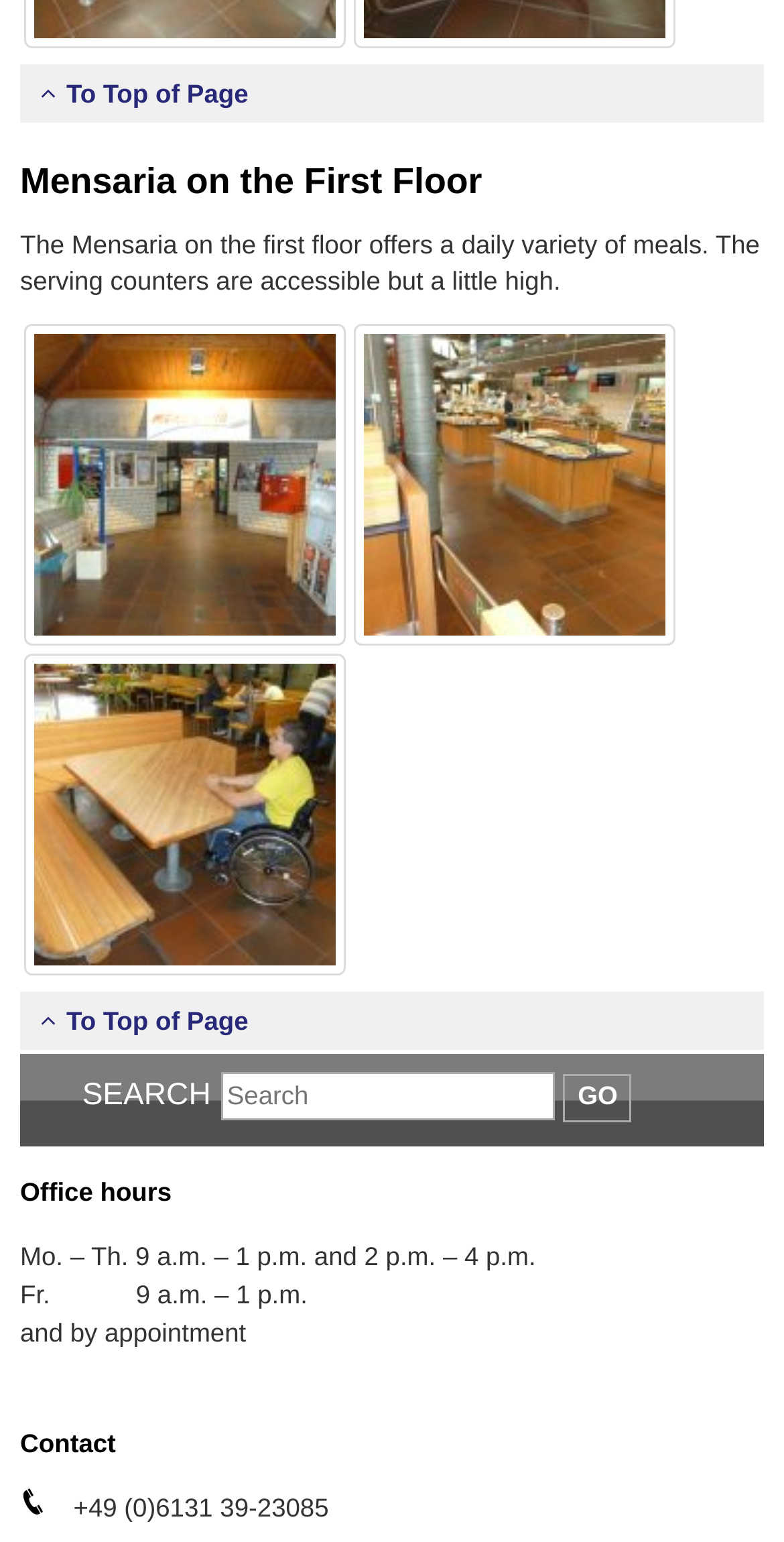Provide a thorough and detailed response to the question by examining the image: 
What is the accessibility of the serving counters?

According to the webpage, 'The serving counters are accessible but a little high.' which implies that the serving counters are accessible but have a height issue.